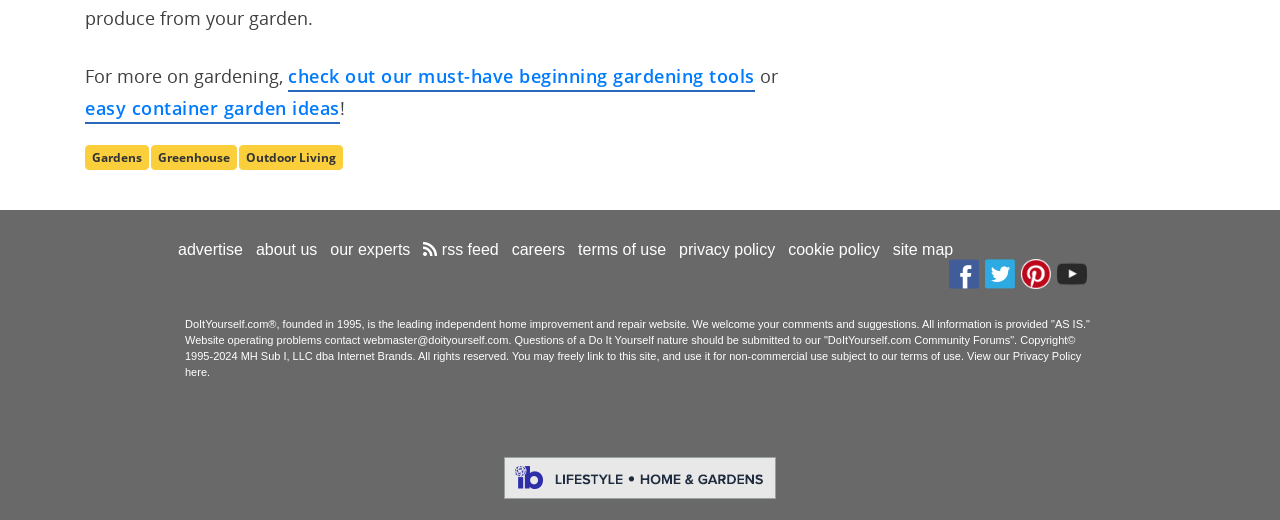Determine the bounding box coordinates of the clickable area required to perform the following instruction: "learn about the website's privacy policy". The coordinates should be represented as four float numbers between 0 and 1: [left, top, right, bottom].

[0.531, 0.463, 0.606, 0.496]